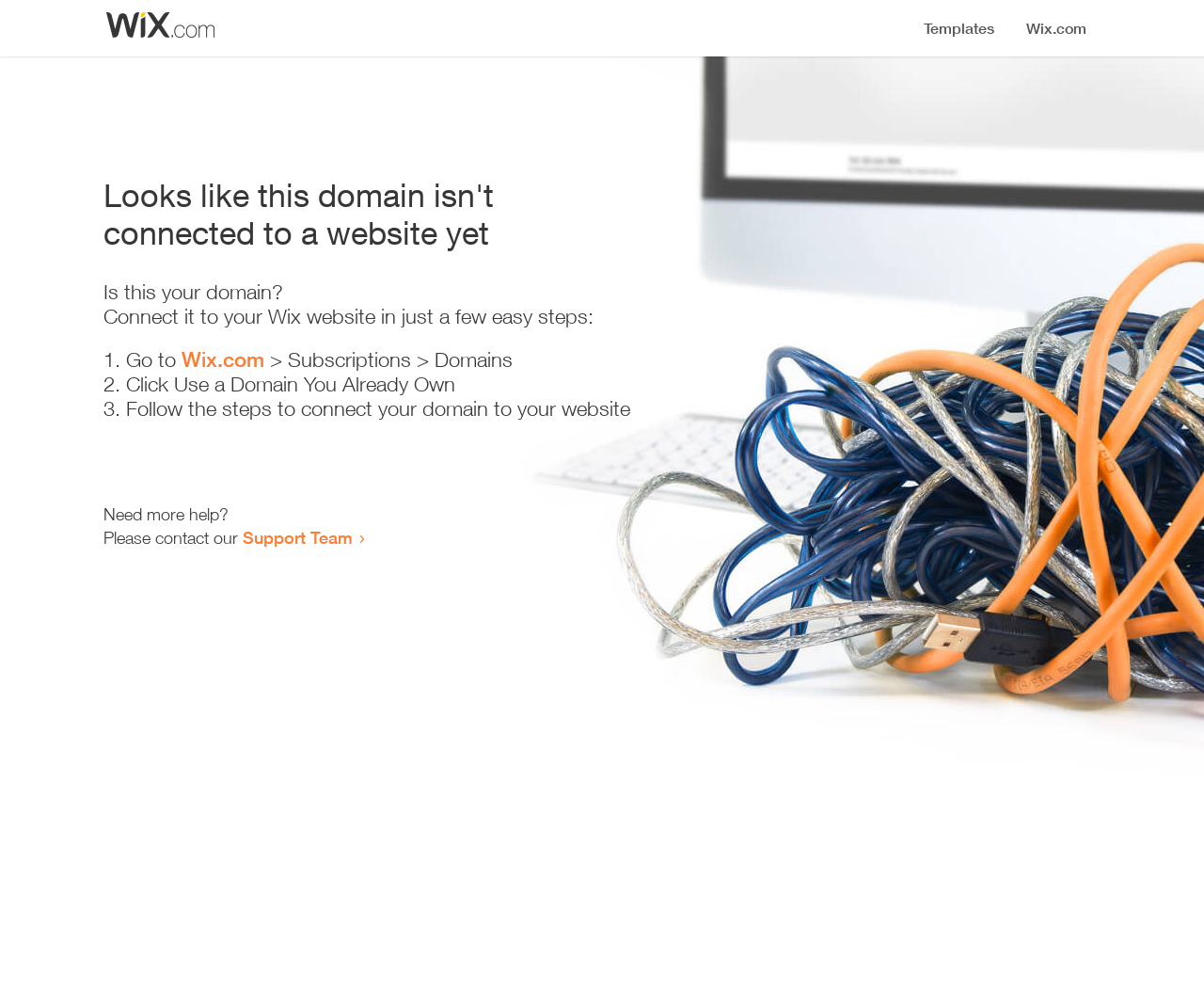Please analyze the image and give a detailed answer to the question:
Where can I get more help?

The webpage provides a link to the 'Support Team' at the bottom, which suggests that users can contact them for more help or assistance.